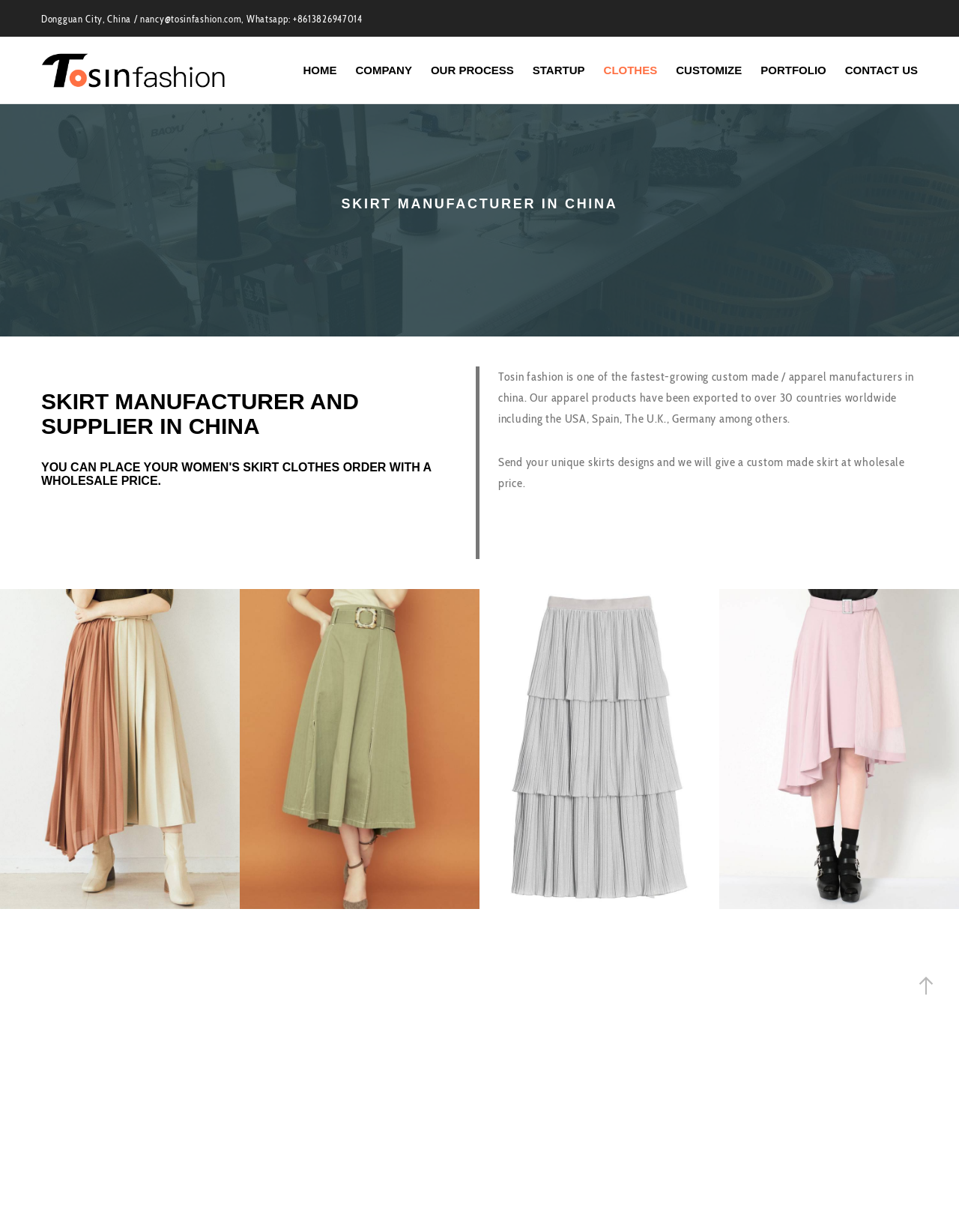Please specify the coordinates of the bounding box for the element that should be clicked to carry out this instruction: "Click the 'CONTACT US' link". The coordinates must be four float numbers between 0 and 1, formatted as [left, top, right, bottom].

[0.862, 0.03, 0.957, 0.085]